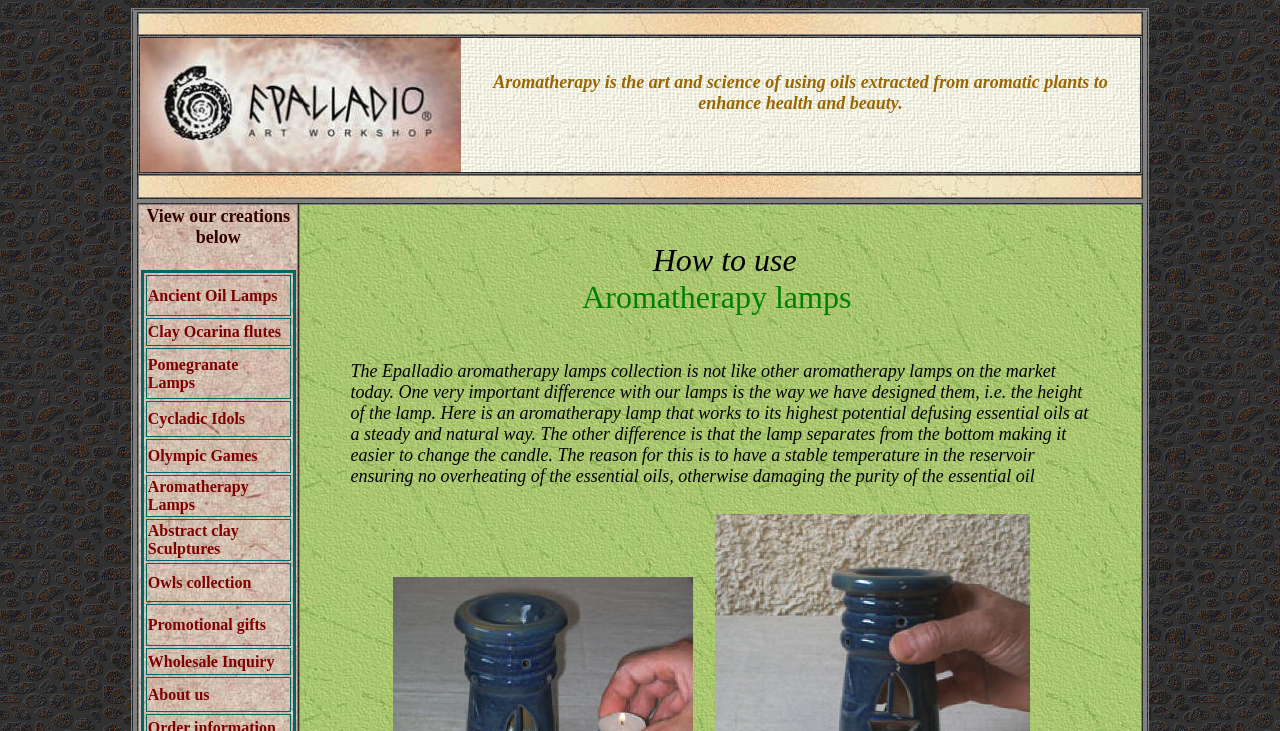Predict the bounding box of the UI element based on this description: "title="Home"".

[0.109, 0.216, 0.36, 0.239]